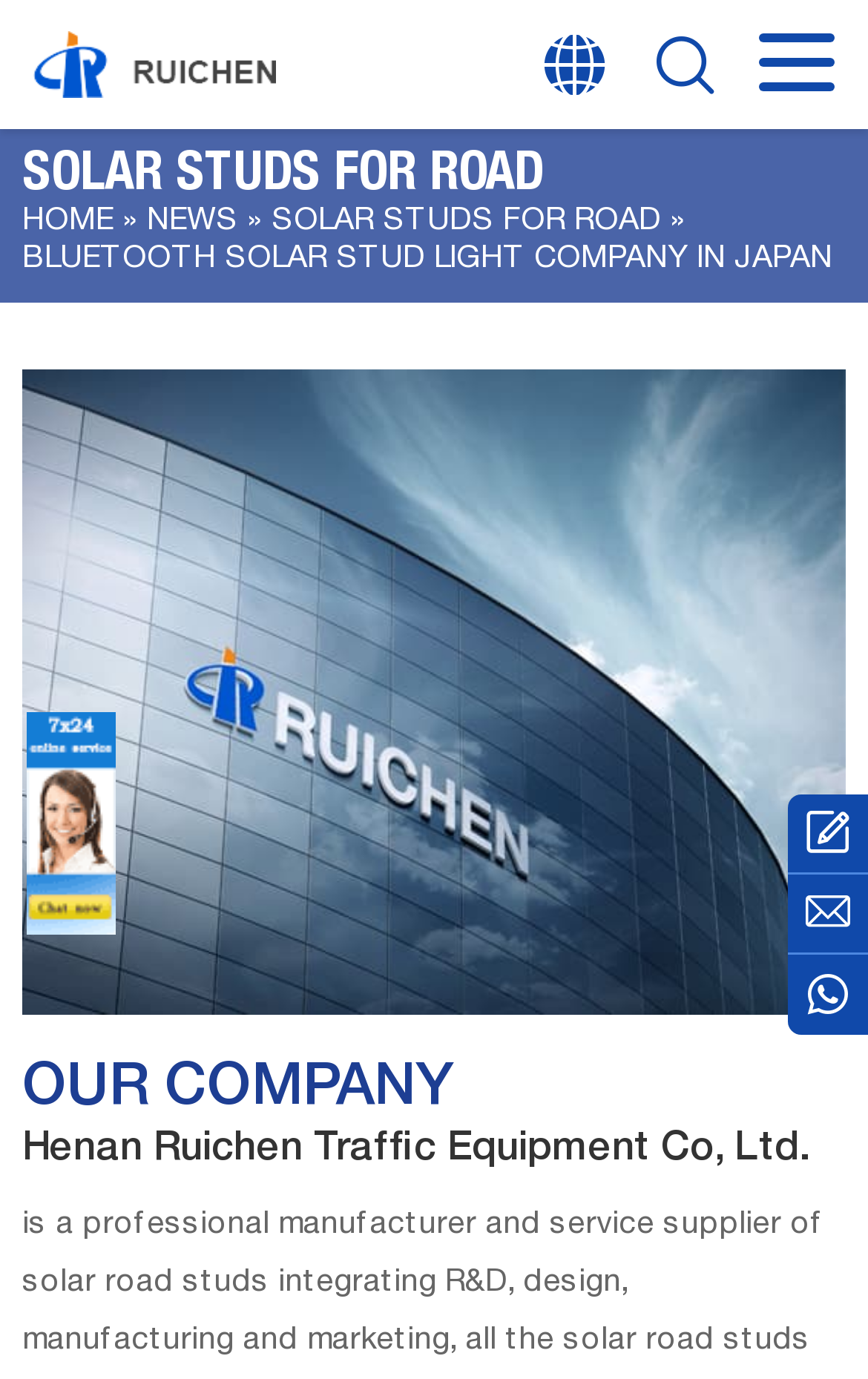What is the main product category? Please answer the question using a single word or phrase based on the image.

SOLAR STUDS FOR ROAD